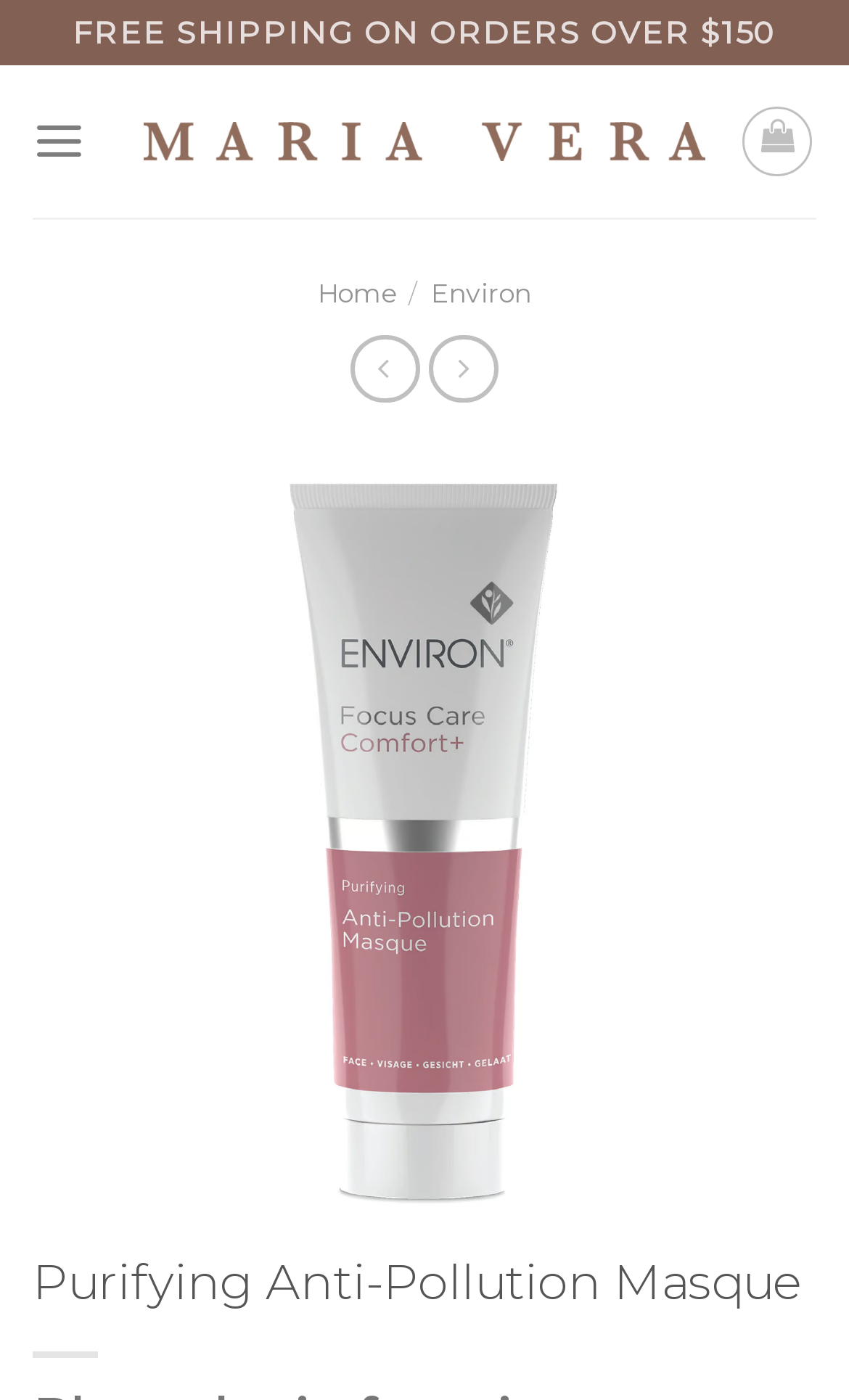Generate an in-depth caption that captures all aspects of the webpage.

This webpage is about the "Purifying Anti-Pollution Masque" product from Maria Vera Skin Care. At the top left, there is a link to the website's homepage, accompanied by a logo image of Maria Vera Skin Care. Next to the logo, there is a navigation menu link labeled "Menu". On the top right, there are two links: "FREE SHIPPING ON ORDERS OVER $150" and a shopping cart icon.

Below the top navigation, there is a horizontal navigation bar with links to different sections, including "Home" and "Environ". Between the "Home" and "Environ" links, there is a separator character "/". There are also two icons, a search icon and a user icon, on the right side of the navigation bar.

The main content of the page is a product showcase, featuring a large image of the product. The image takes up most of the page's width and height. Above the image, there is a heading that reads "Purifying Anti-Pollution Masque". Below the image, there are two disabled buttons, "Previous" and "Next", which are likely used for navigating through product images.

The product description, which is not explicitly mentioned in the accessibility tree, is likely to be found near the product image, based on the meta description provided. The description mentions that the masque assists in absorbing skin impurities, while soothing, moisturizing, and protecting the appearance of a compromised barrier function.